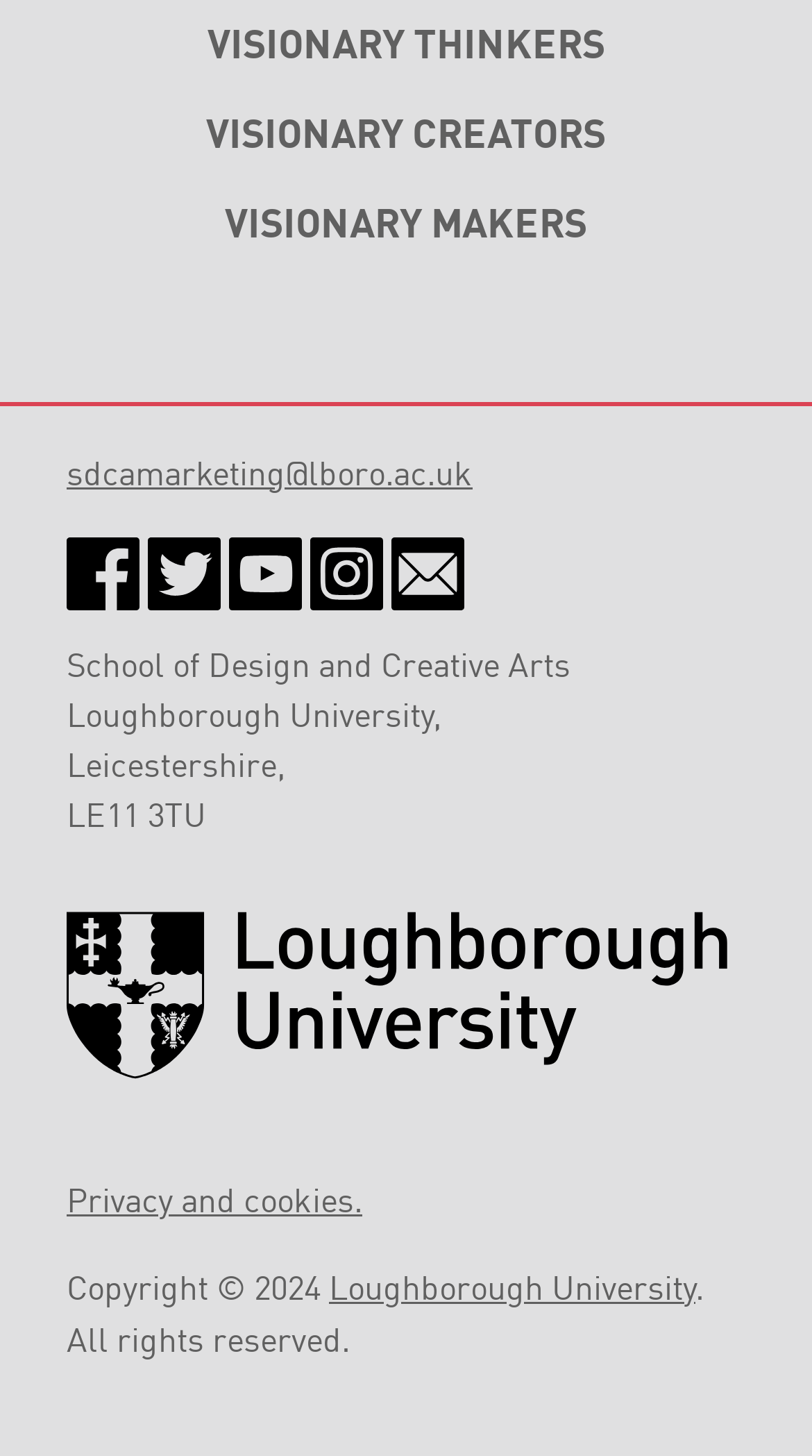Please reply to the following question using a single word or phrase: 
How many social media links are available?

4